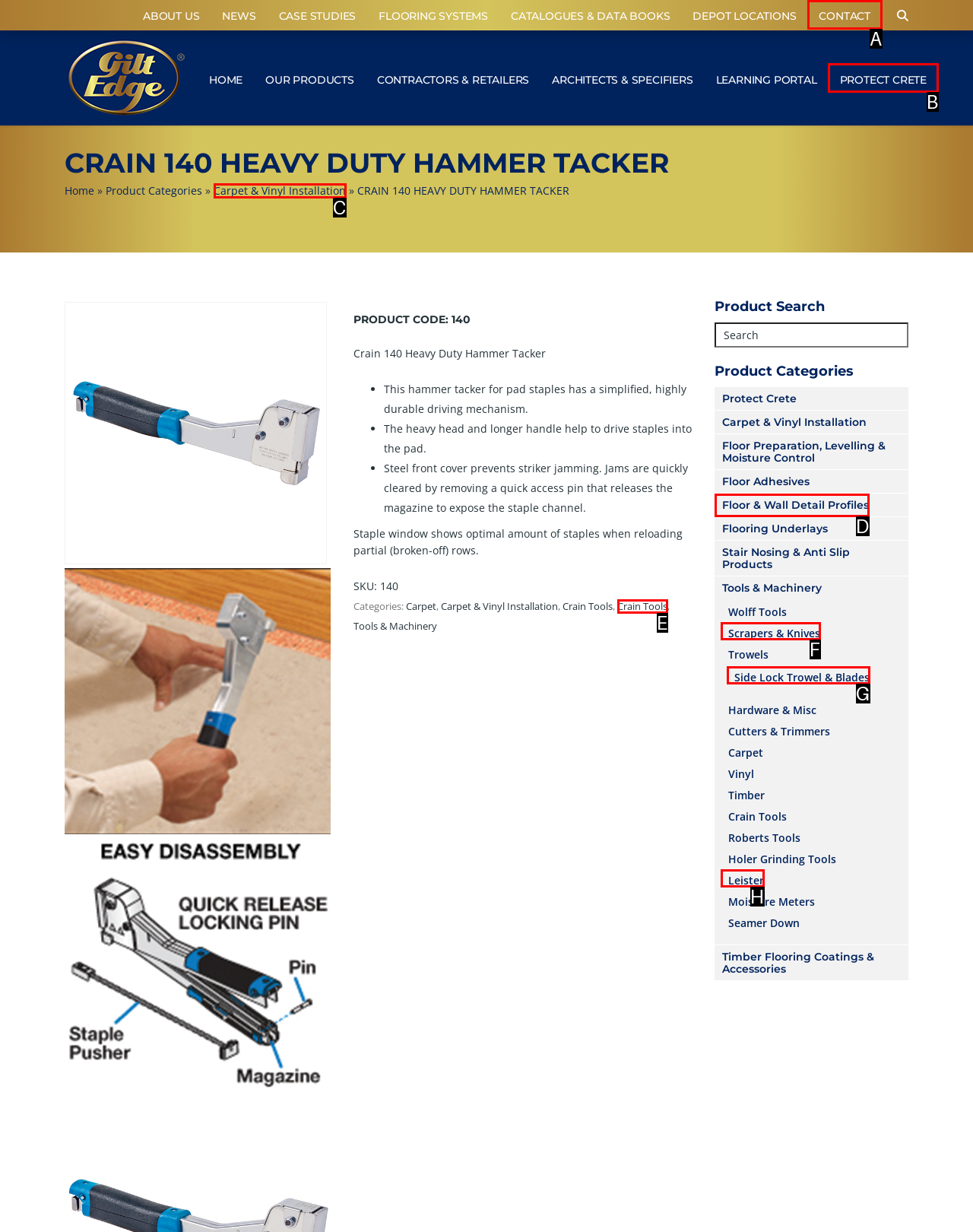Identify which option matches the following description: Side Lock Trowel & Blades
Answer by giving the letter of the correct option directly.

G